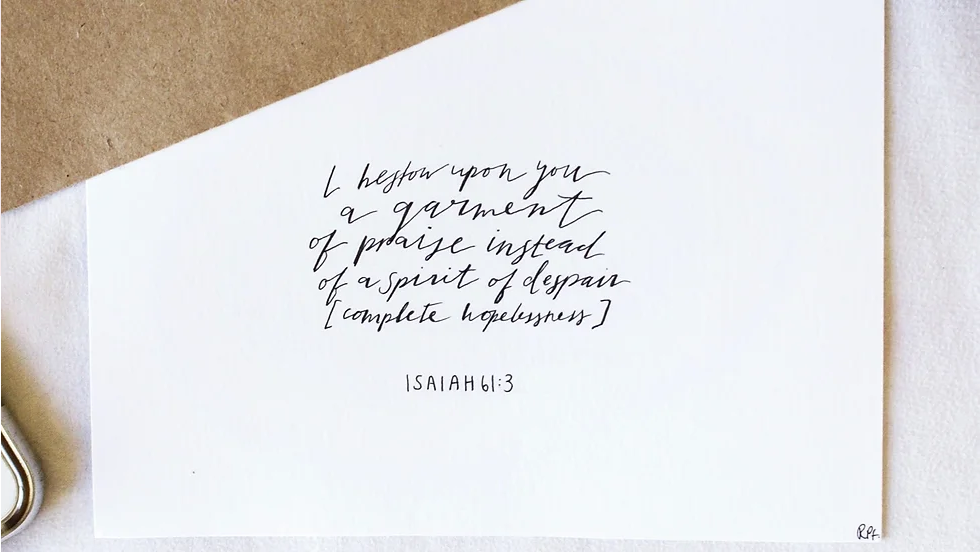What is the purpose of the artwork?
Answer the question with a detailed and thorough explanation.

The caption suggests that the artwork is meant to be a decorative piece or gift that inspires viewers to reflect on the message of hope and restoration, and ultimately, to uplift them.